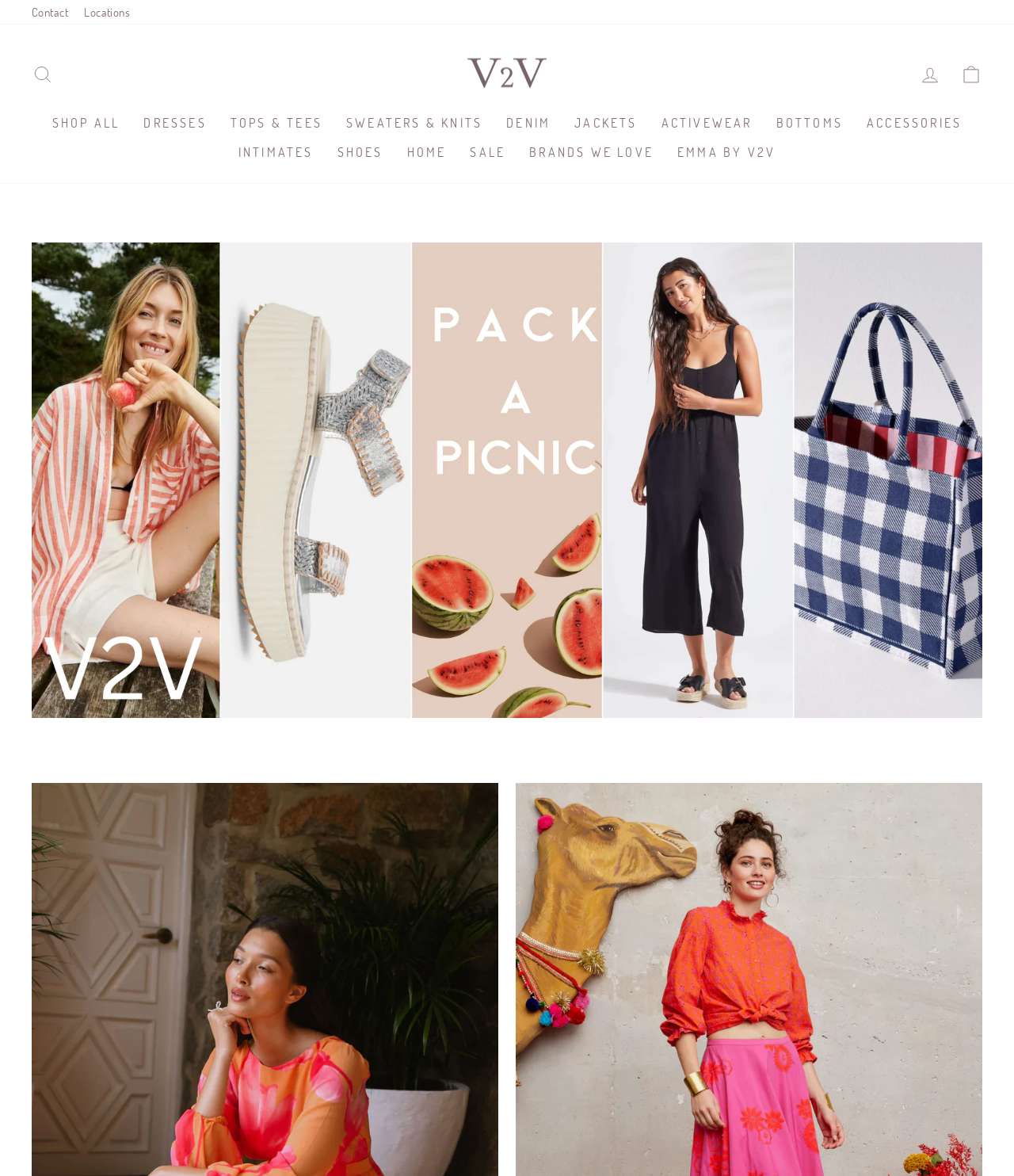Locate the bounding box coordinates of the clickable area needed to fulfill the instruction: "go to dresses section".

[0.13, 0.092, 0.215, 0.117]